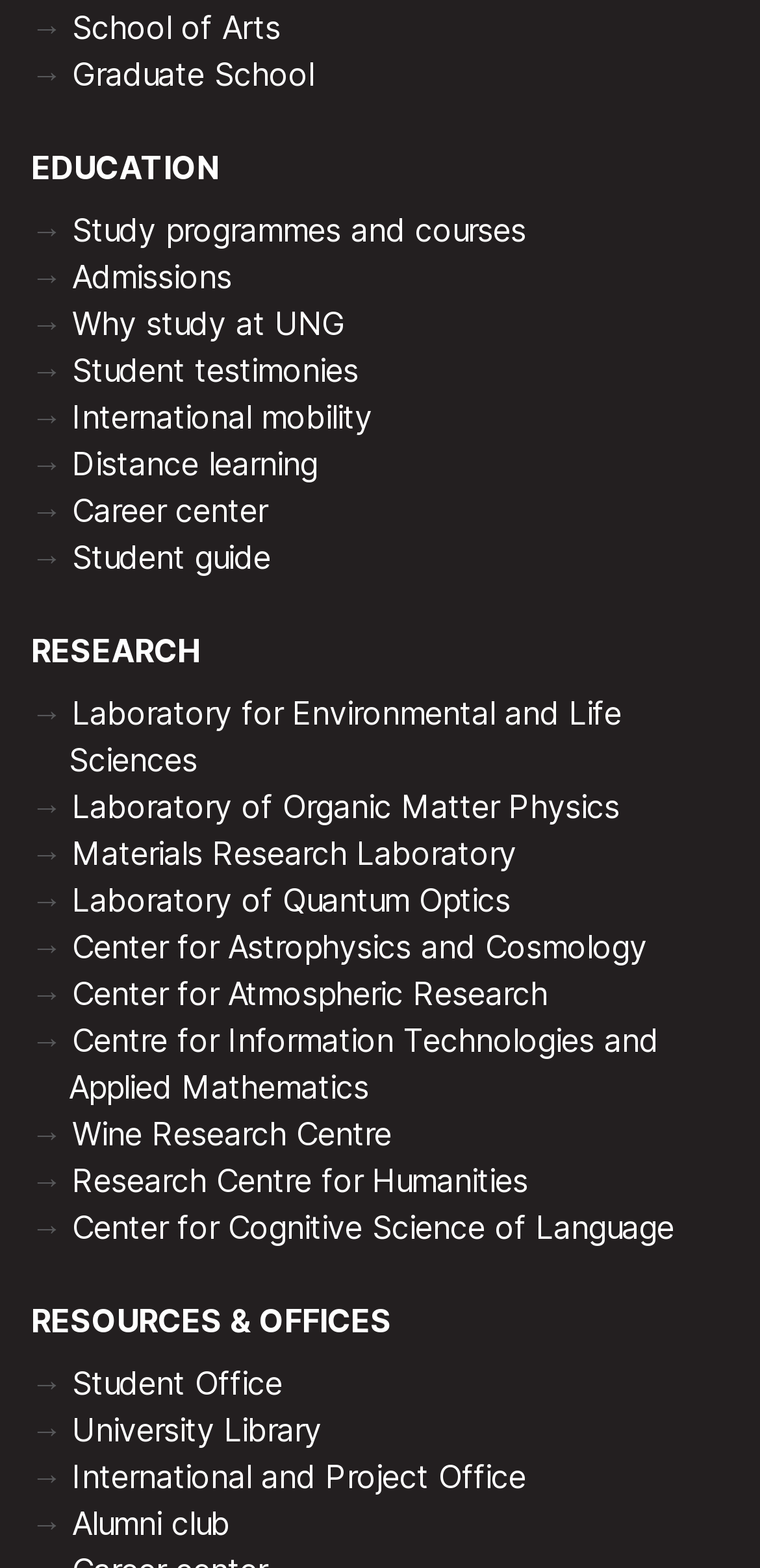Can you find the bounding box coordinates of the area I should click to execute the following instruction: "Check the Student Office"?

[0.095, 0.87, 0.372, 0.895]